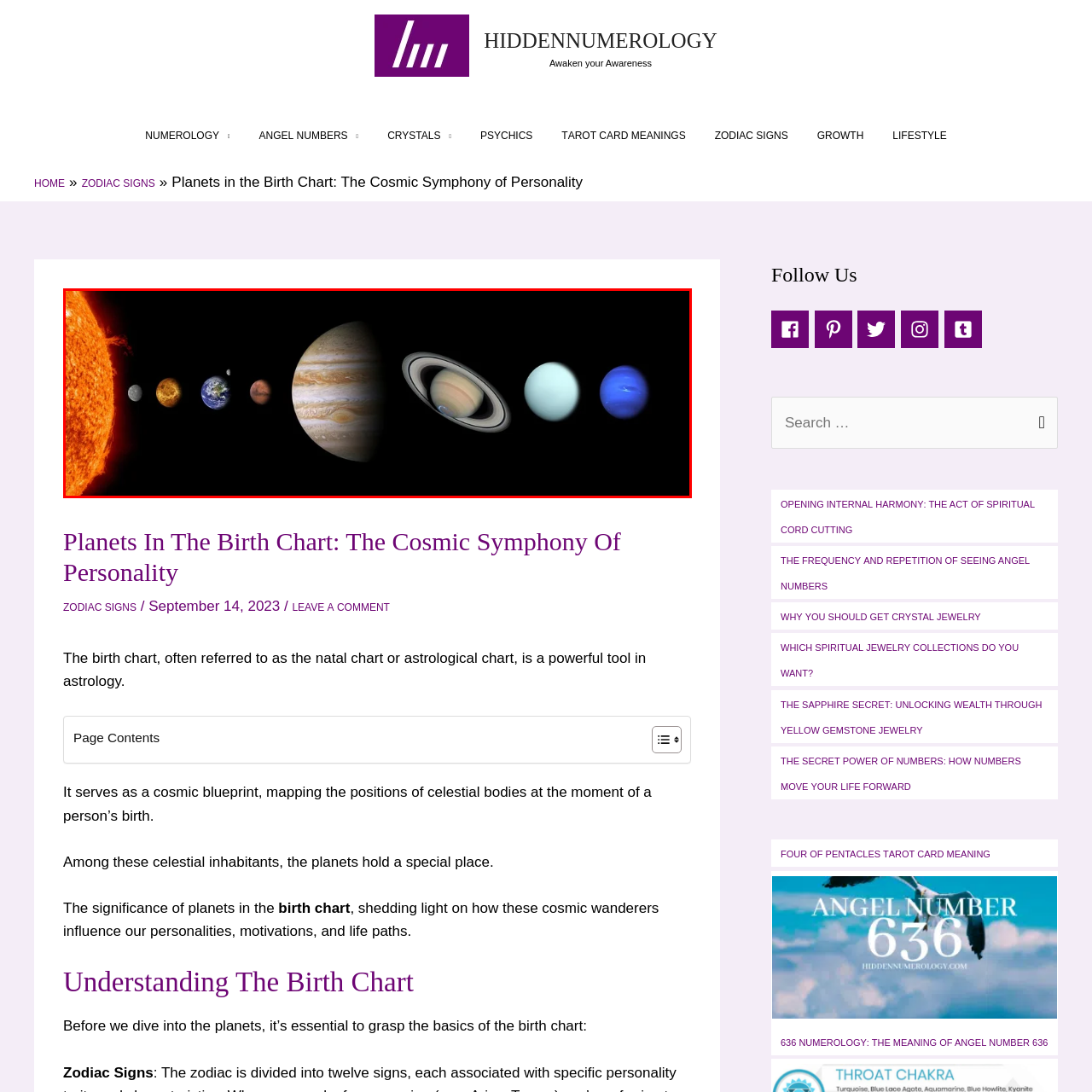What is unique about Uranus and Neptune's atmospheric compositions?  
Analyze the image surrounded by the red box and deliver a detailed answer based on the visual elements depicted in the image.

According to the caption, Uranus and Neptune complete the portrayal with their distinctive blue and green hues, which represent their unique atmospheric compositions, setting them apart from the other planets in the solar system.